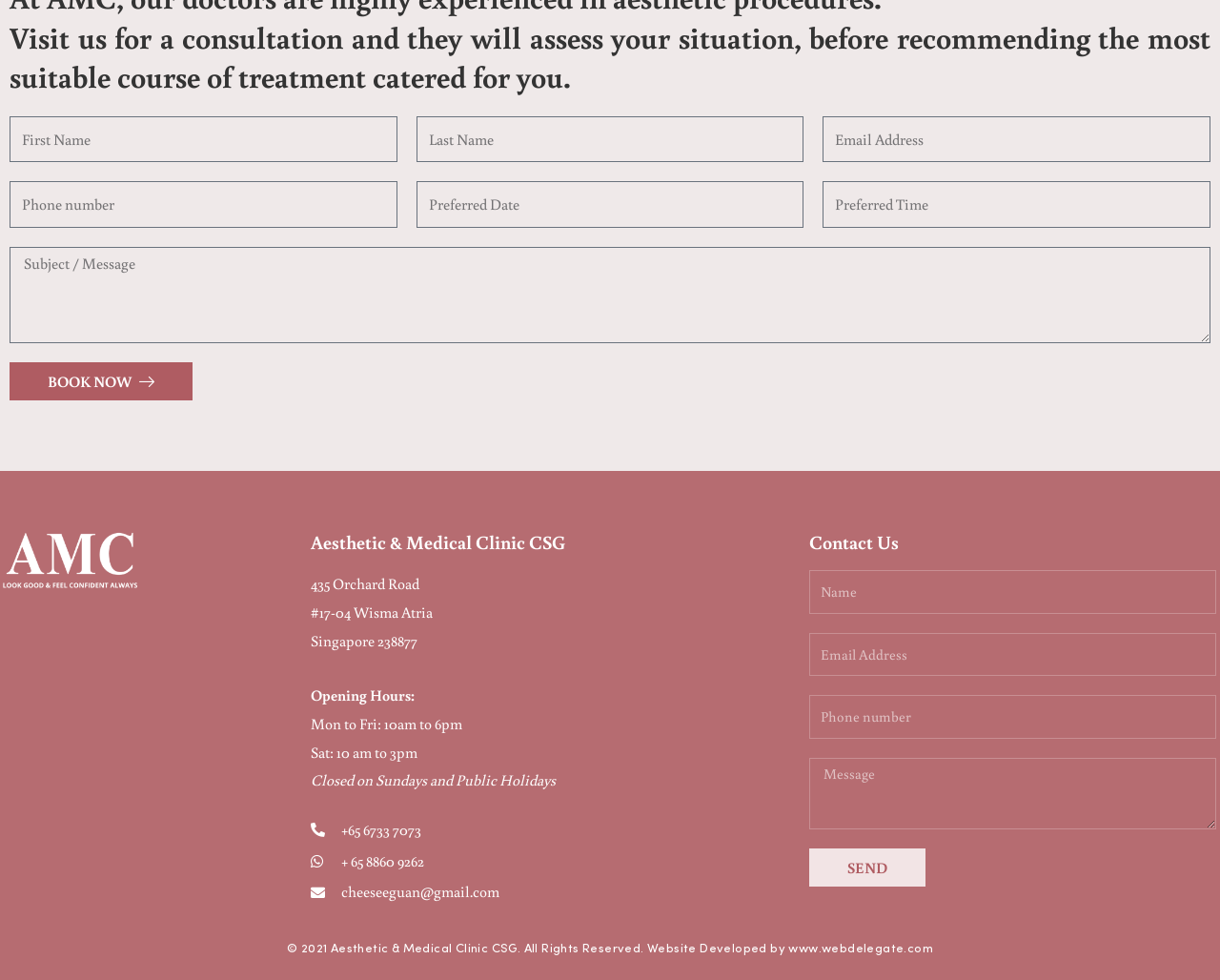Refer to the screenshot and answer the following question in detail:
What is the clinic's phone number?

The clinic's phone number can be found in the contact information section, which is located at the bottom of the webpage. It is listed as a link with the text '+65 6733 7073'.